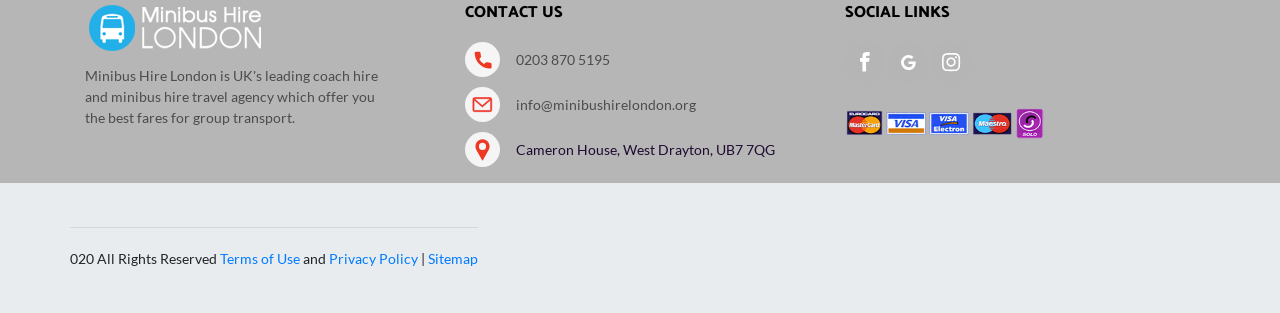What is the logo of the website?
Please provide a full and detailed response to the question.

The logo of the website is located at the top left corner of the webpage, and it's an image element with the text 'logo'.